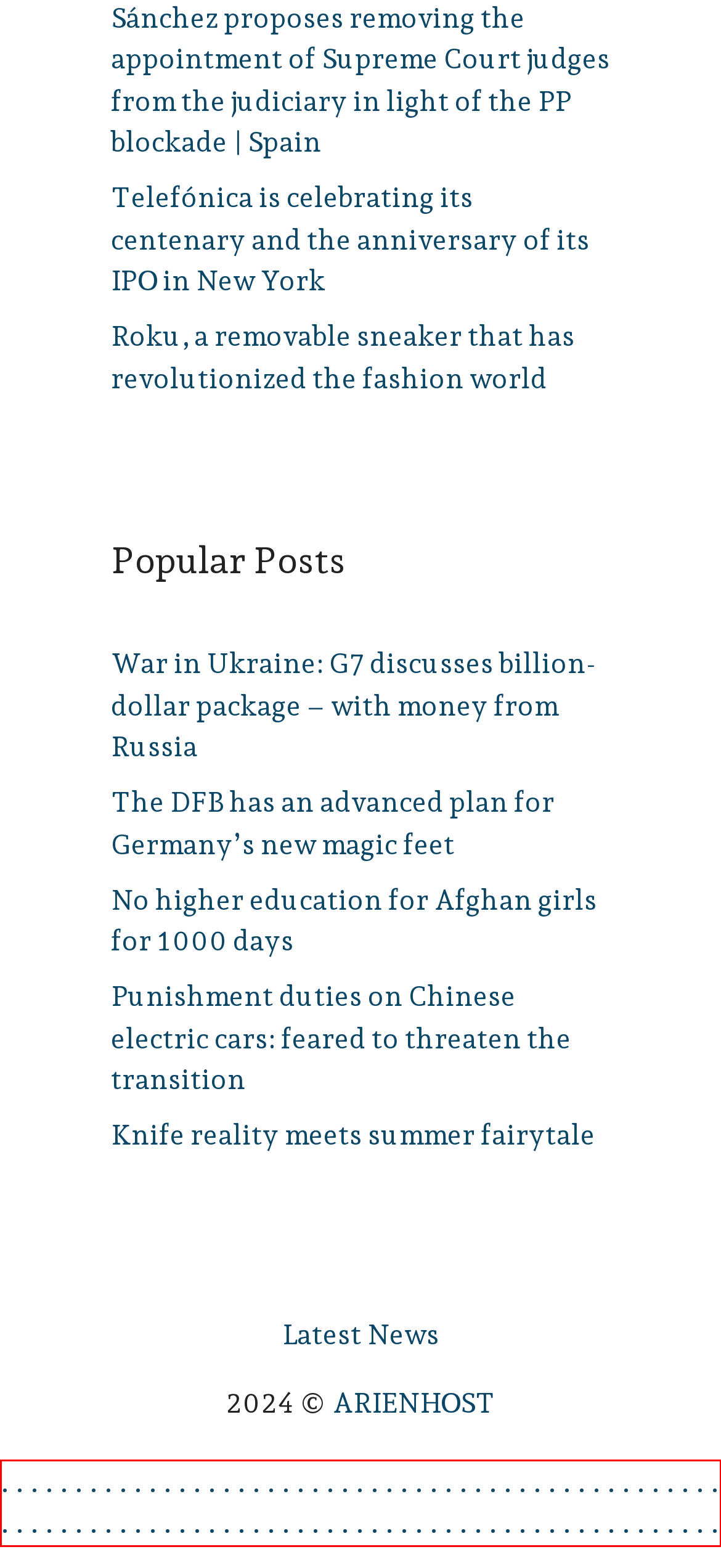You have a screenshot of a webpage with a UI element highlighted by a red bounding box. Use OCR to obtain the text within this highlighted area.

. . . . . . . . . . . . . . . . . . . . . . . . . . . . . . . . . . . . . . . . . . . . . . . . . . . . . . . . . . . . . . . . . . . . . . . . . . . . . . . . . . . . . . . . . . . . . . . . . .